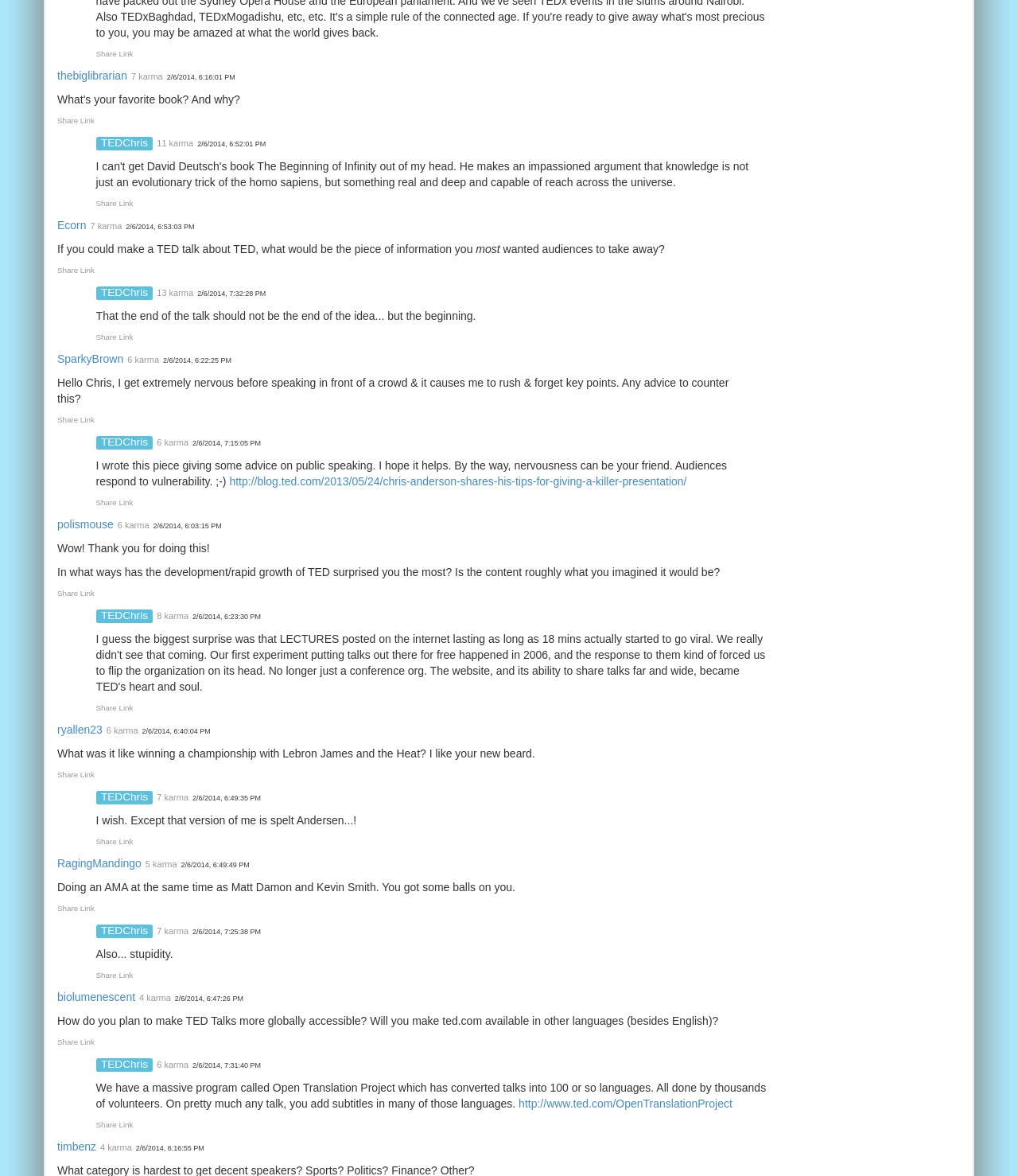Specify the bounding box coordinates of the area to click in order to execute this command: 'View the post from 'TEDChris''. The coordinates should consist of four float numbers ranging from 0 to 1, and should be formatted as [left, top, right, bottom].

[0.099, 0.116, 0.145, 0.126]